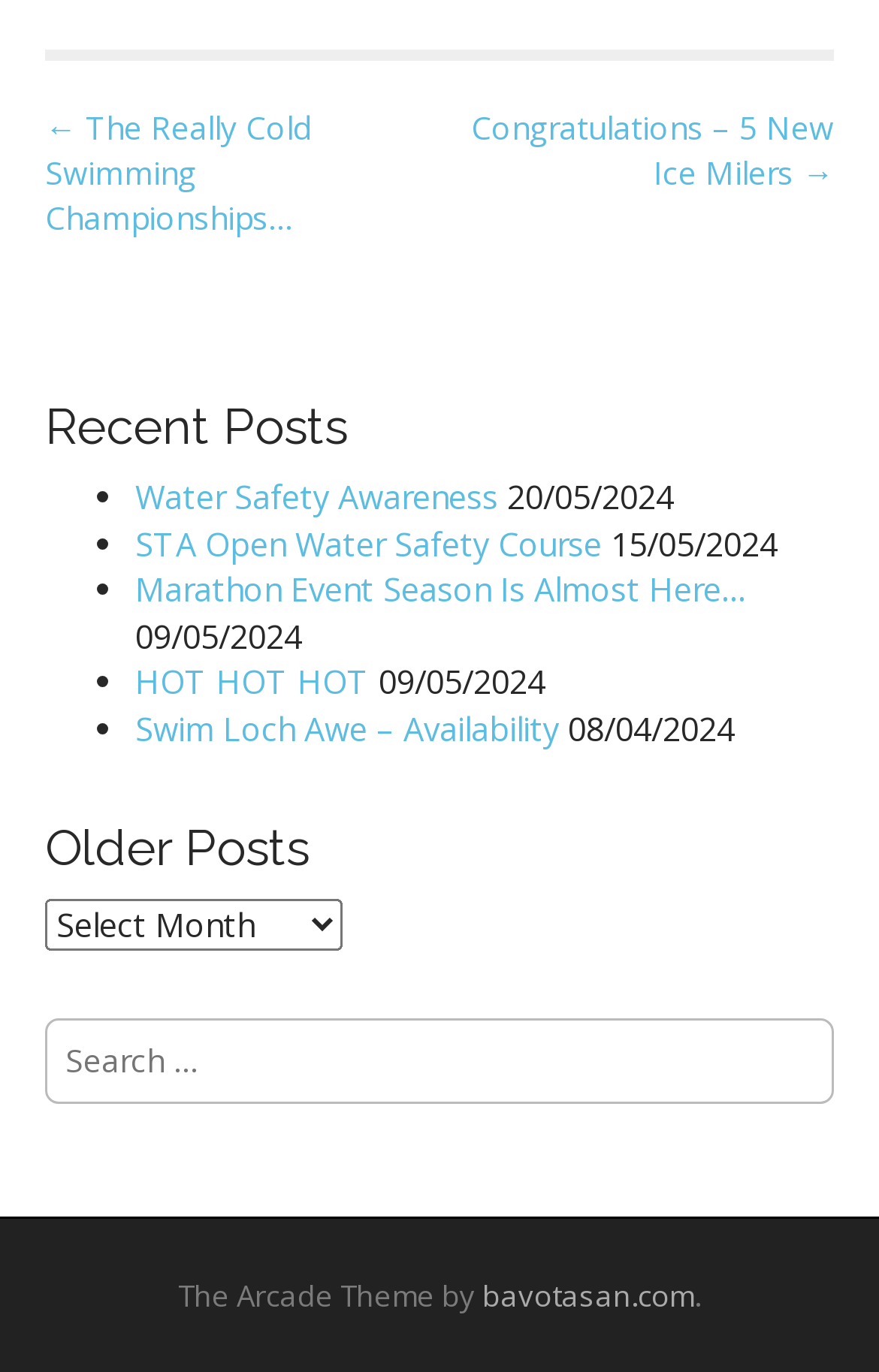What is the title of the first post?
Based on the image content, provide your answer in one word or a short phrase.

The Really Cold Swimming Championships